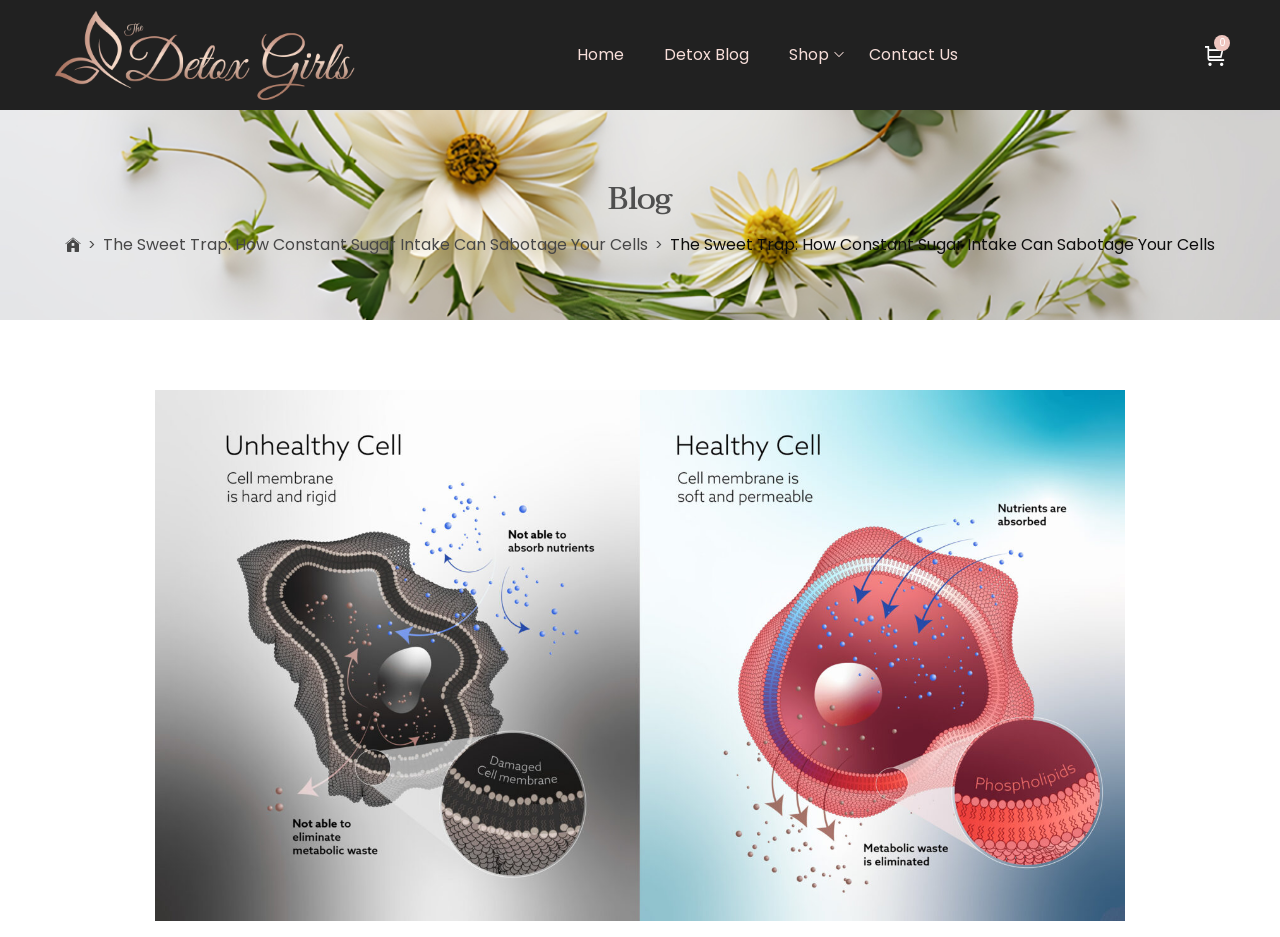Determine the bounding box coordinates of the clickable area required to perform the following instruction: "read the sweet trap article". The coordinates should be represented as four float numbers between 0 and 1: [left, top, right, bottom].

[0.08, 0.249, 0.506, 0.274]